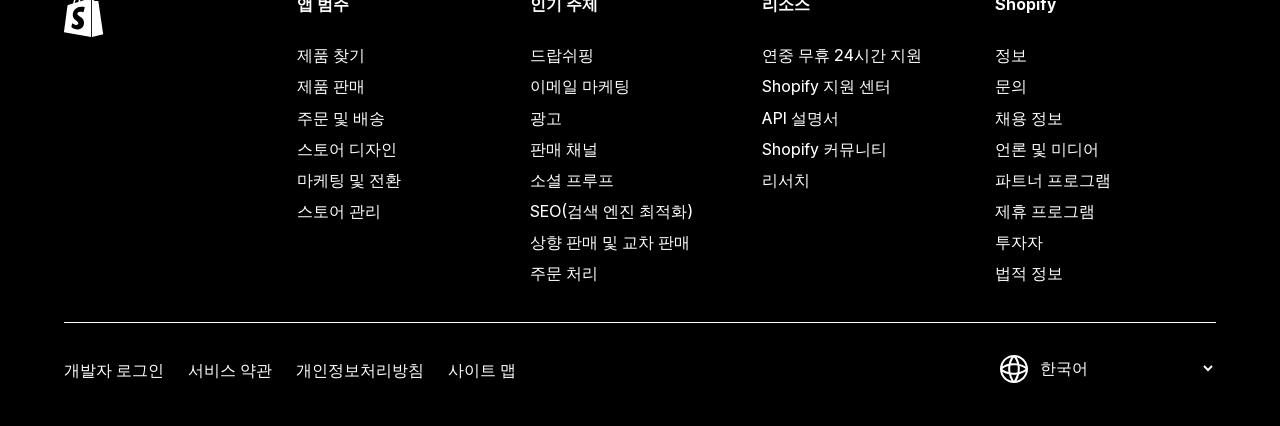What is the purpose of the last link on the right side of the webpage?
Based on the image, give a concise answer in the form of a single word or short phrase.

법적 정보